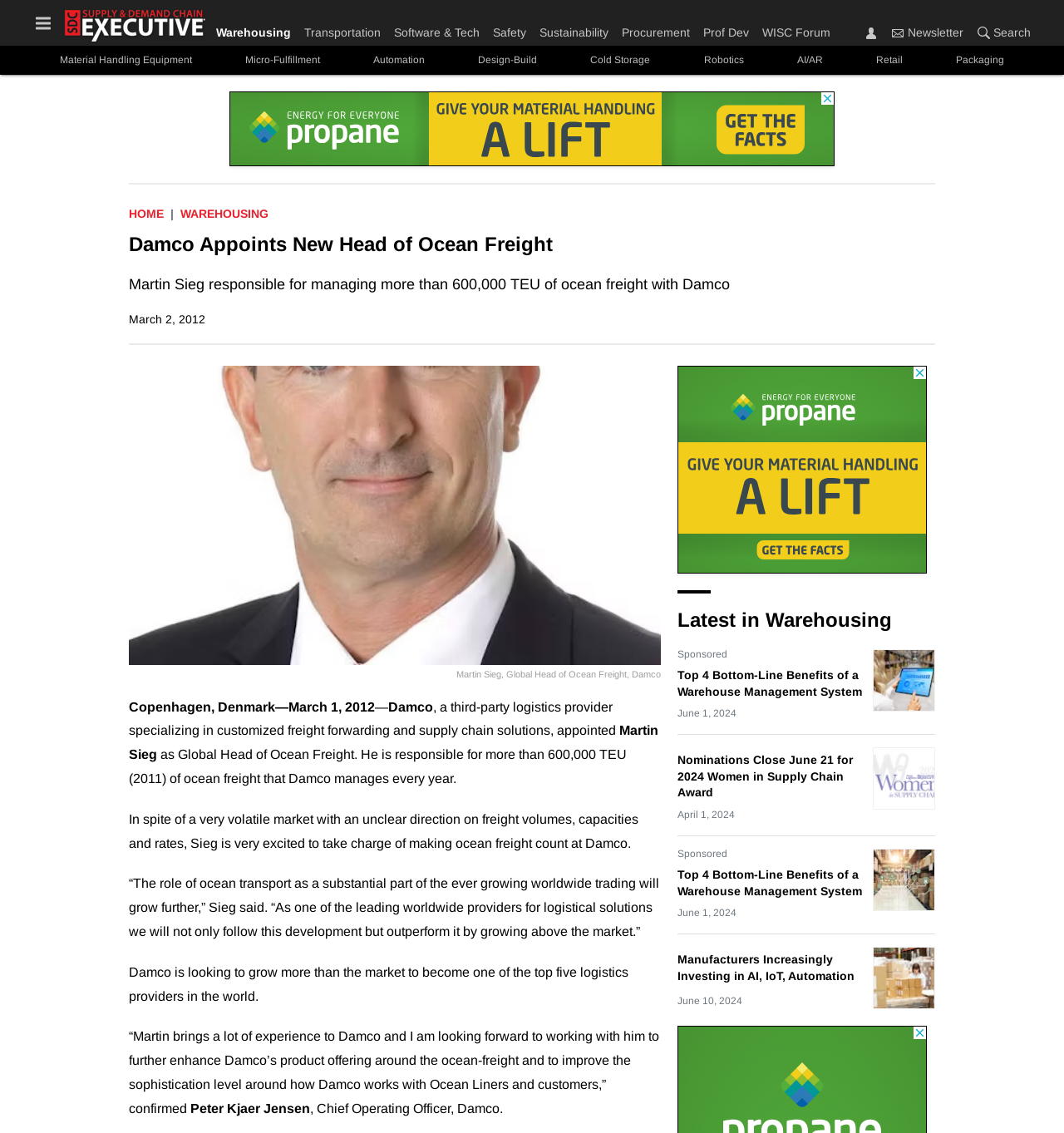Please determine the bounding box coordinates of the element's region to click for the following instruction: "Click on the 'DROP US AN EMAIL' link".

None